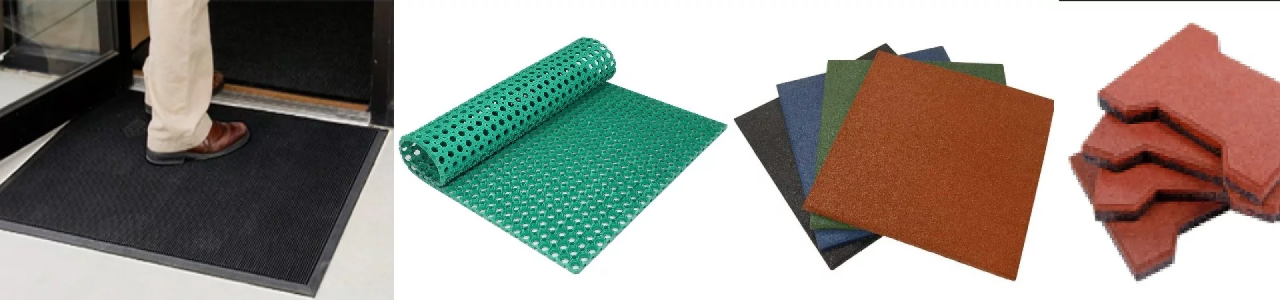What is the benefit of the colored square mats in gym flooring?
Please answer the question as detailed as possible based on the image.

The colored square mats in gym flooring are designed to provide comfort and support during physical activities, making them ideal for anti-fatigue and gym flooring applications.